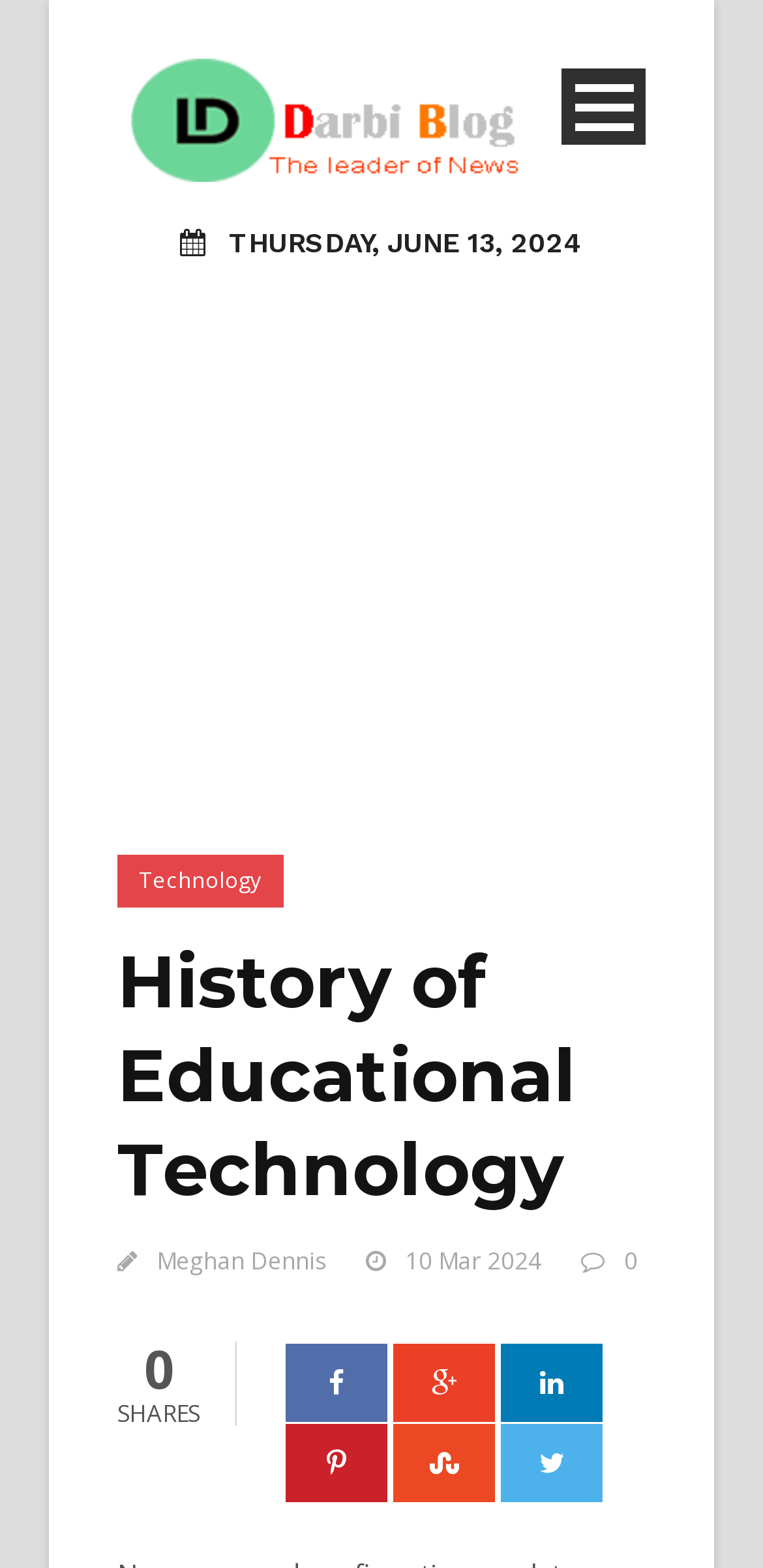What is the category of the blog post?
Examine the screenshot and reply with a single word or phrase.

Technology